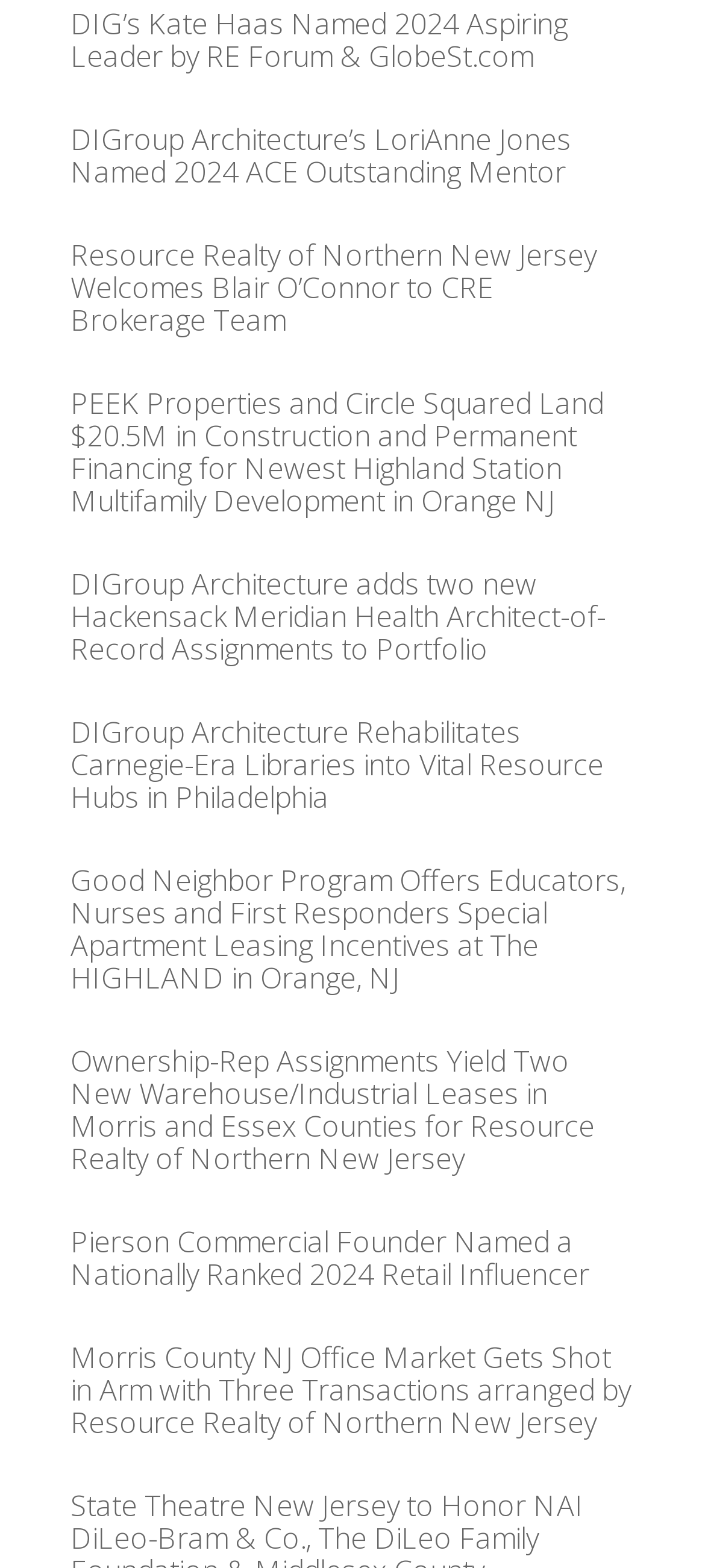Using a single word or phrase, answer the following question: 
How many links are on the webpage?

11